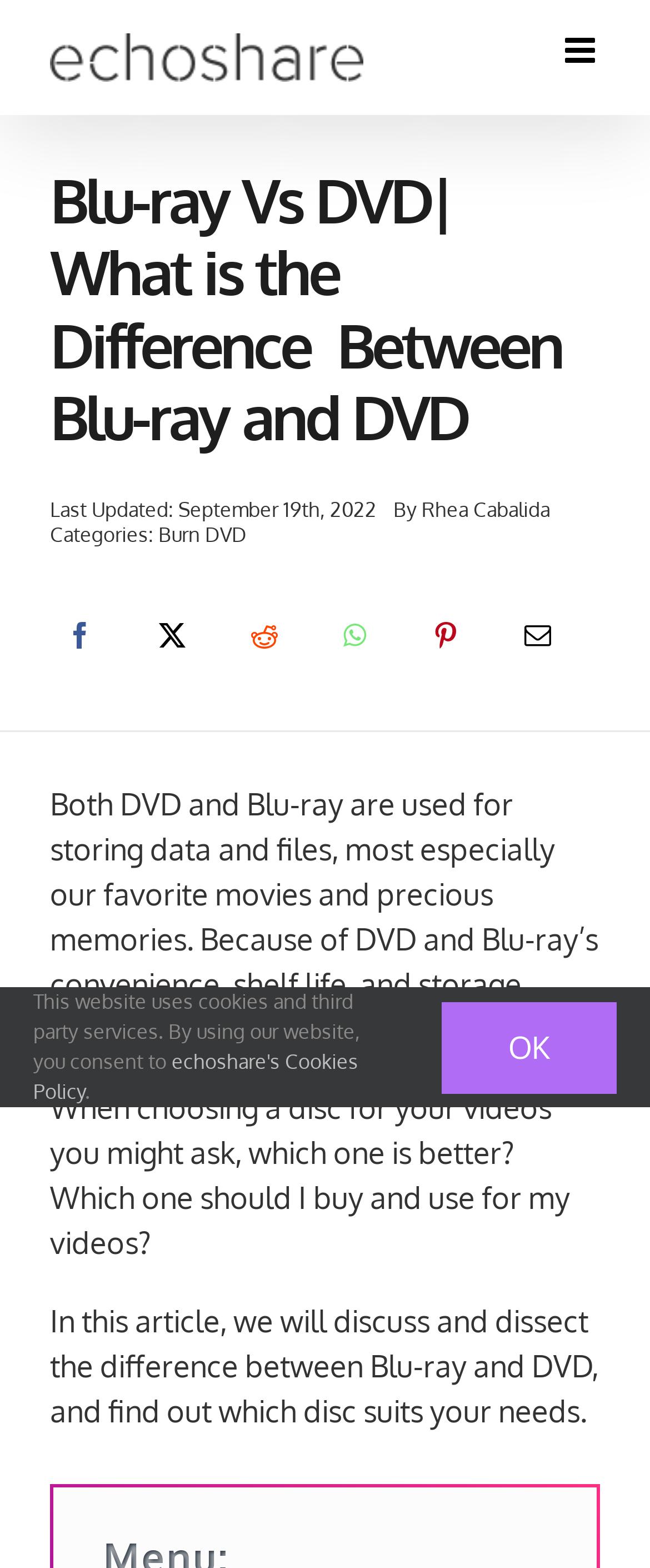What is the date of the last update?
Please respond to the question thoroughly and include all relevant details.

I found the date of the last update by looking at the text 'Last Updated: September 19th, 2022' which is located at the top of the webpage, below the main heading.